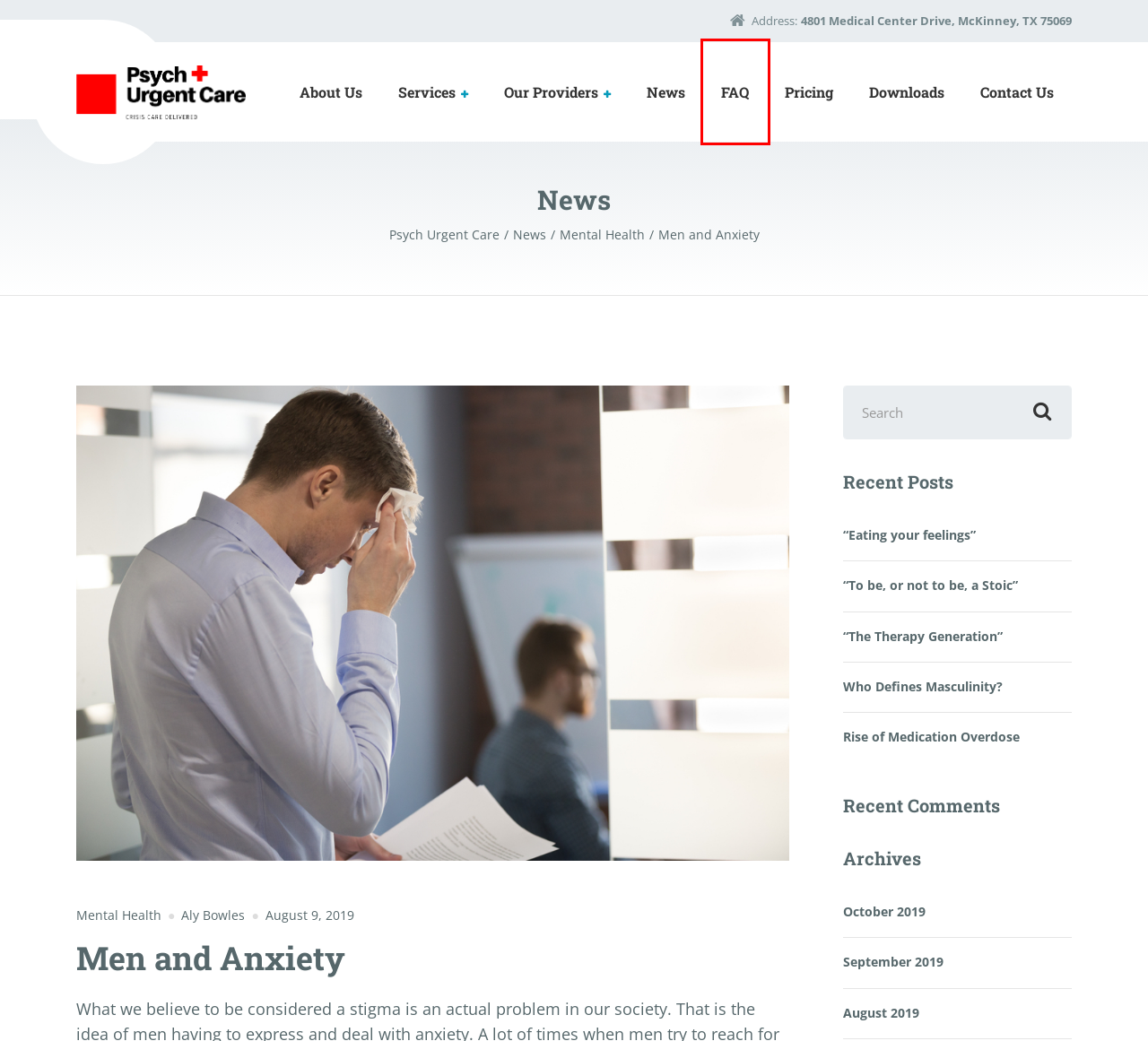With the provided screenshot showing a webpage and a red bounding box, determine which webpage description best fits the new page that appears after clicking the element inside the red box. Here are the options:
A. Frequently Asked Questions - Psych Urgent Care
B. Contact Us - Psych Urgent Care
C. "To be, or not to be, a Stoic" - Psych Urgent Care
D. Who Defines Masculinity? - Psych Urgent Care
E. Mental Health Archives - Psych Urgent Care
F. "The Therapy Generation" - Psych Urgent Care
G. Rise of Medication Overdose - Psych Urgent Care
H. Services - Psych Urgent Care

A